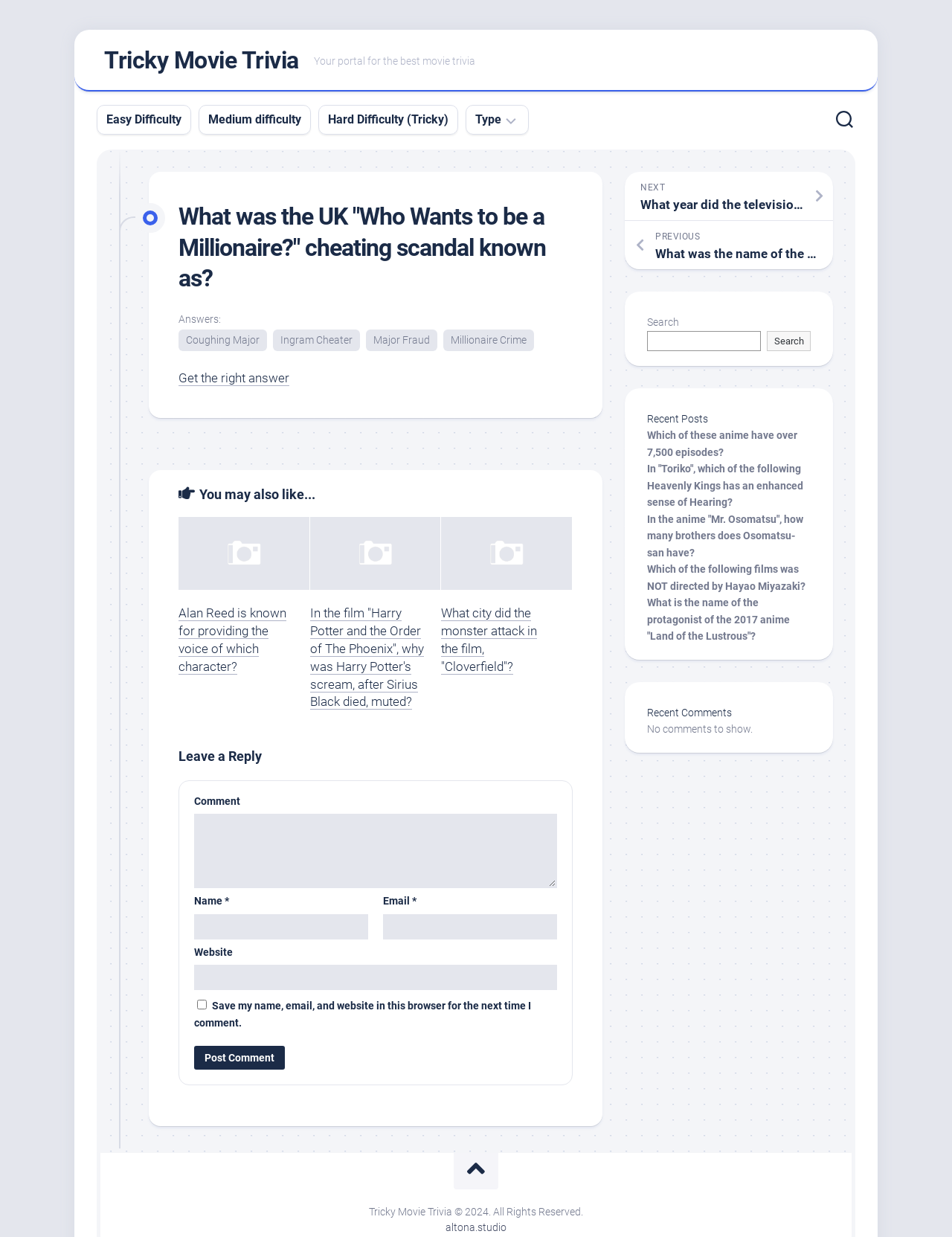Describe all the key features of the webpage in detail.

This webpage is a movie trivia portal called "Tricky Movie Trivia". At the top, there is a link to the portal's homepage and a brief description of the portal. Below that, there are three difficulty level options: Easy, Medium, and Hard (Tricky). 

To the right of the difficulty levels, there is a dropdown menu with options to filter by type. Next to the dropdown menu, there is a button with no label. 

Below the difficulty levels, there are links to different categories: Movies, TV, Anime, and Cartoons. 

The main content of the webpage is an article with a heading that asks, "What was the UK 'Who Wants to be a Millionaire?' cheating scandal known as?" Below the heading, there are four possible answers: Coughing Major, Ingram Cheater, Major Fraud, and Millionaire Crime. 

There is a link to get the right answer and a section titled "You may also like..." with three more trivia questions. Each question has a heading, a link to the question, and an image. The questions are about Alan Reed's voice acting, Harry Potter, and the film "Cloverfield". 

Below the "You may also like..." section, there is a comment section where users can leave a reply. The comment section has fields for name, email, and website, as well as a checkbox to save the user's information for future comments. 

At the bottom of the webpage, there are links to navigate to the next or previous question, a search bar, and a section titled "Recent Posts" with links to five different trivia questions. Below that, there is a section titled "Recent Comments" with a message indicating that there are no comments to show. 

Finally, at the very bottom of the webpage, there are links to the portal's social media profiles, a copyright notice, and a link to the website "altona.studio".